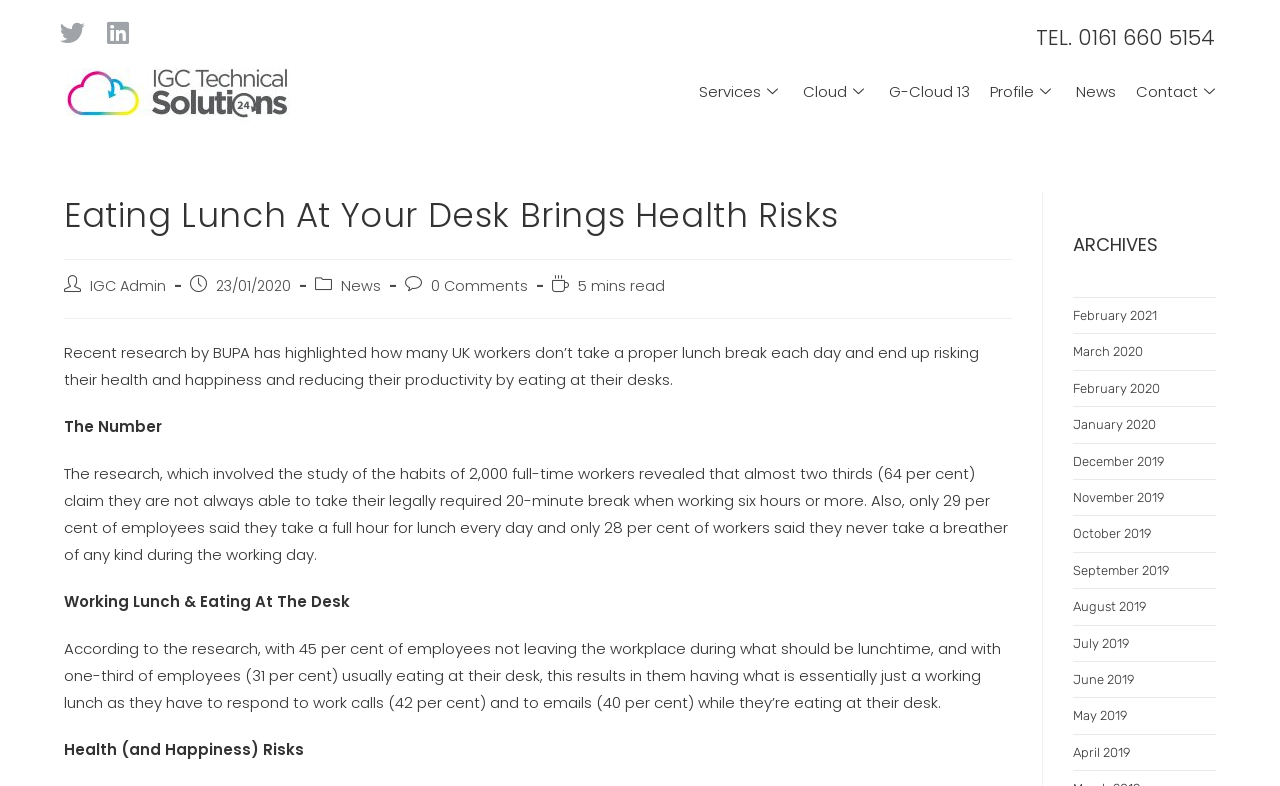Please answer the following question using a single word or phrase: 
How many minutes is the recommended lunch break?

20 minutes